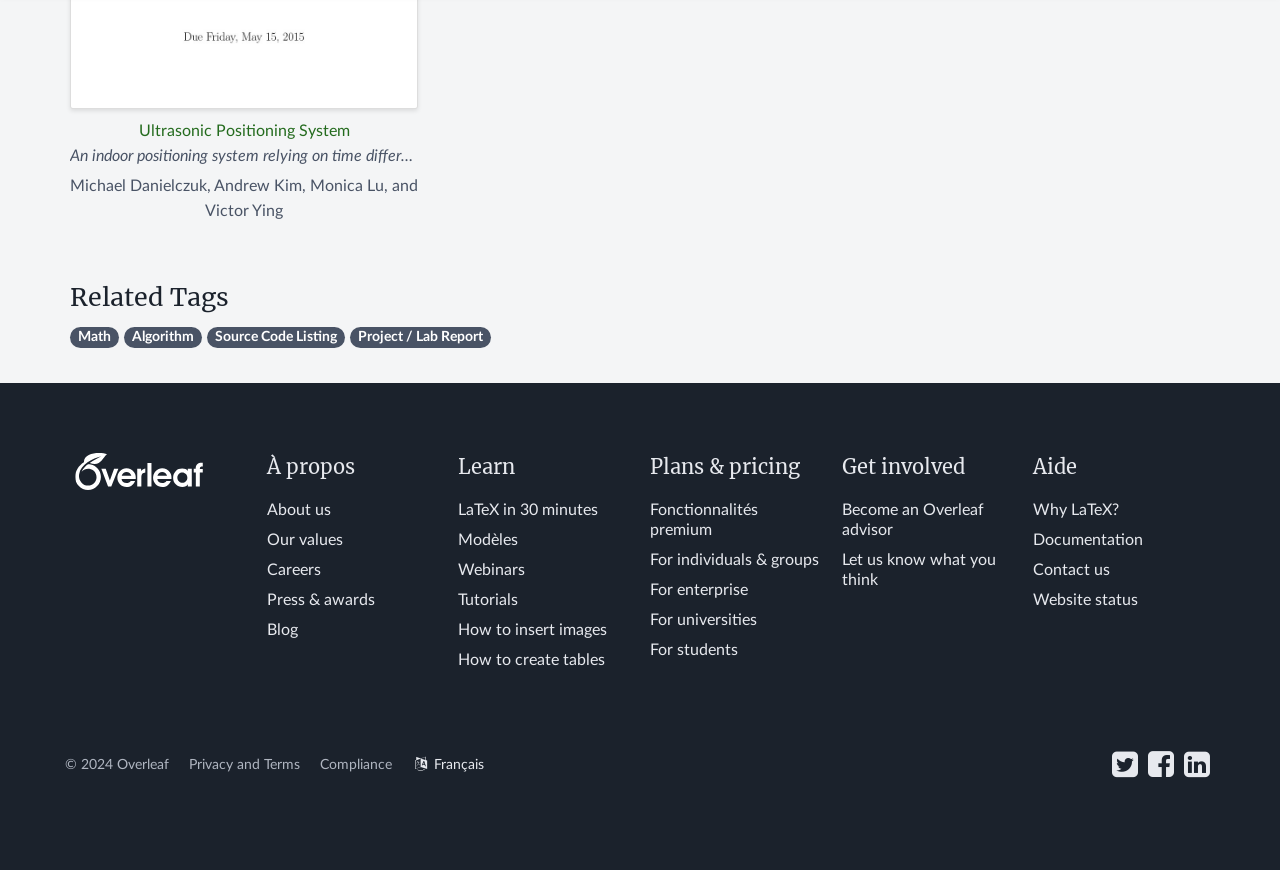Please provide a comprehensive response to the question below by analyzing the image: 
What is the language selection button?

The language selection button is a button element with a bounding box coordinate of [0.322, 0.872, 0.378, 0.888], and it has a popup menu with the option 'Français'.